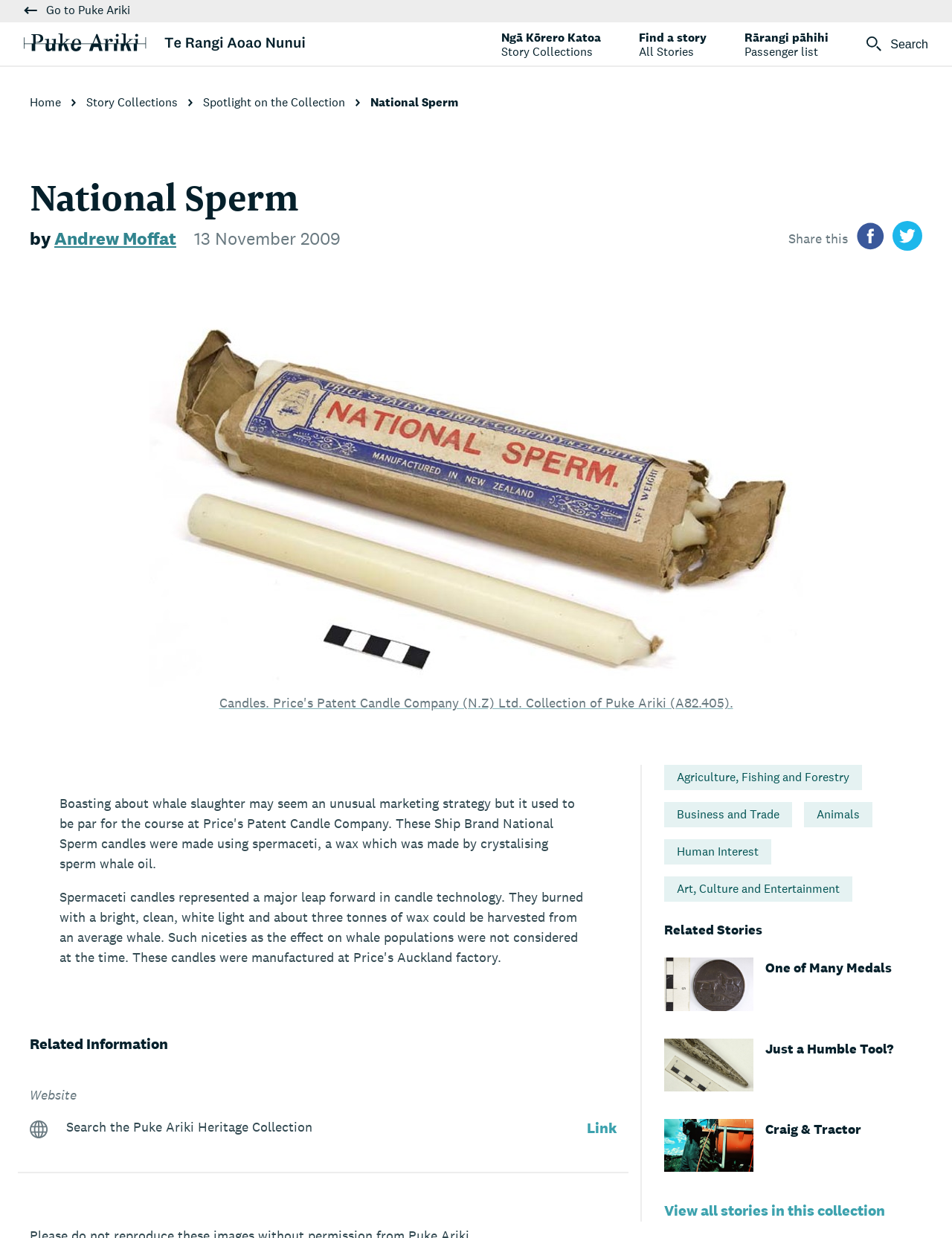How many links are in the 'Related Information' section?
Answer with a single word or phrase by referring to the visual content.

4